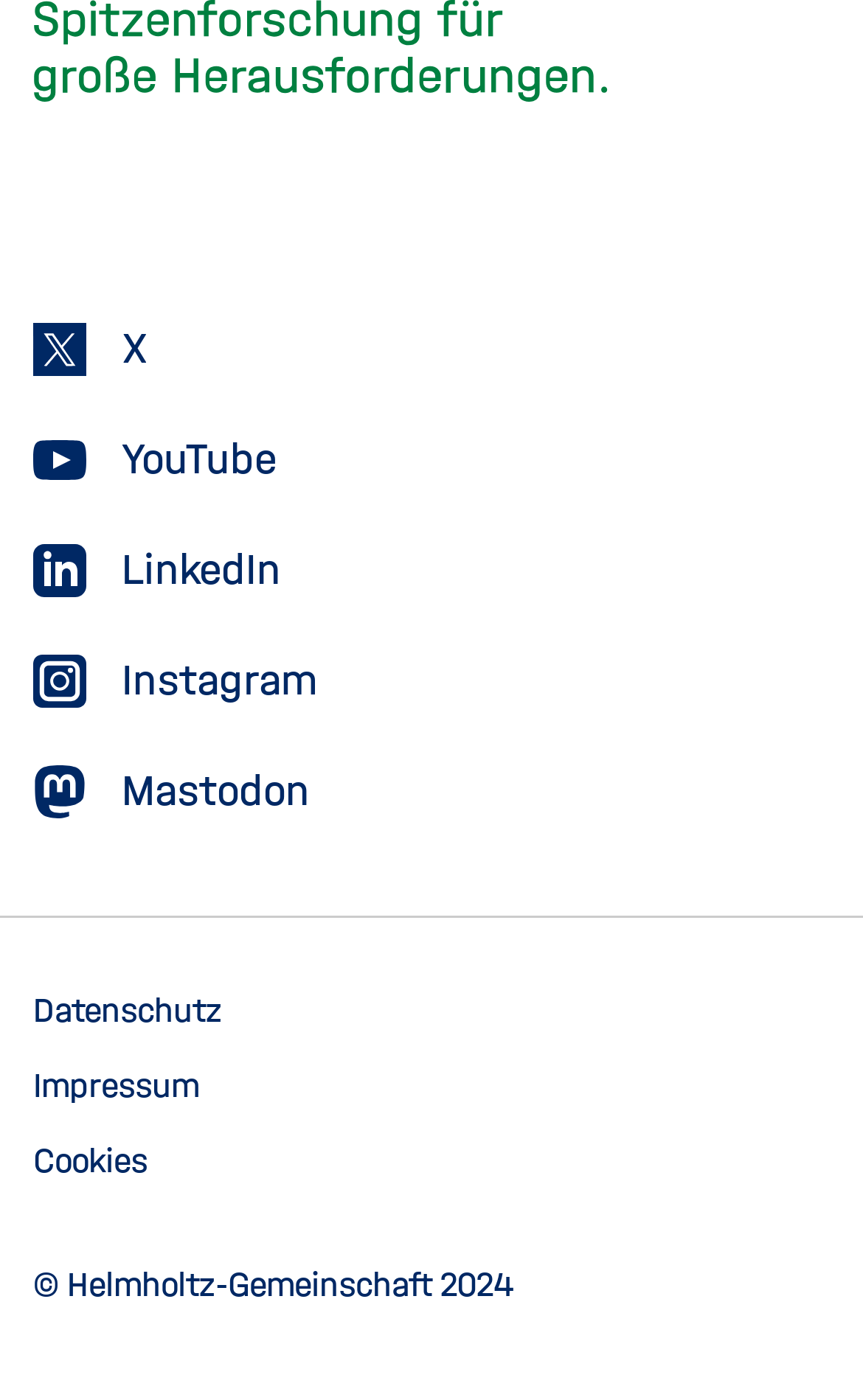Provide your answer to the question using just one word or phrase: What is the last social media platform listed?

Mastodon